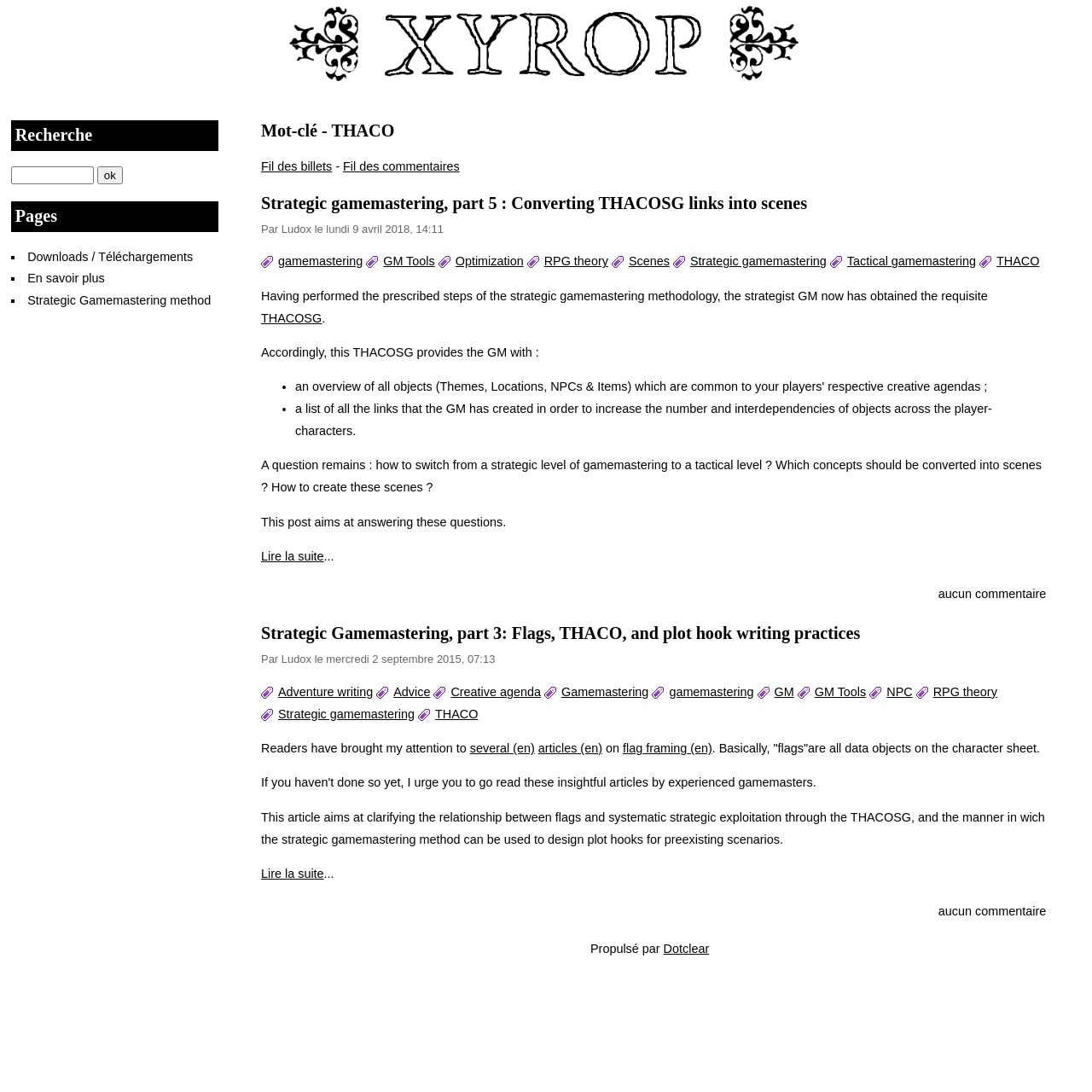Please find the bounding box coordinates of the element that needs to be clicked to perform the following instruction: "Read the article 'Strategic gamemastering, part 5 : Converting THACOSG links into scenes'". The bounding box coordinates should be four float numbers between 0 and 1, represented as [left, top, right, bottom].

[0.239, 0.177, 0.739, 0.194]